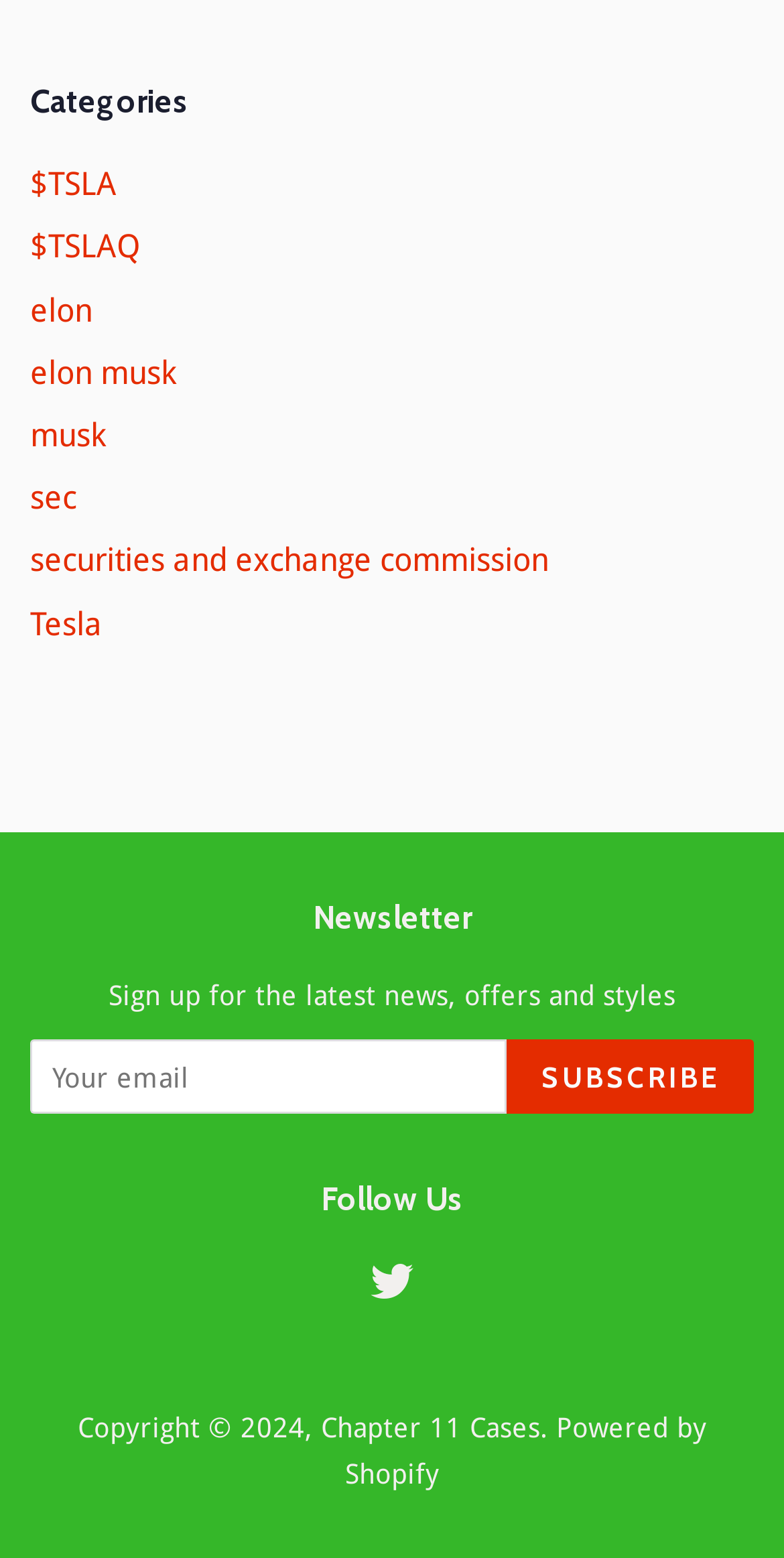How many social media links are available?
Make sure to answer the question with a detailed and comprehensive explanation.

There is only one social media link available, which is 'Twitter', located below the 'Follow Us' heading with a bounding box of [0.472, 0.817, 0.528, 0.837].